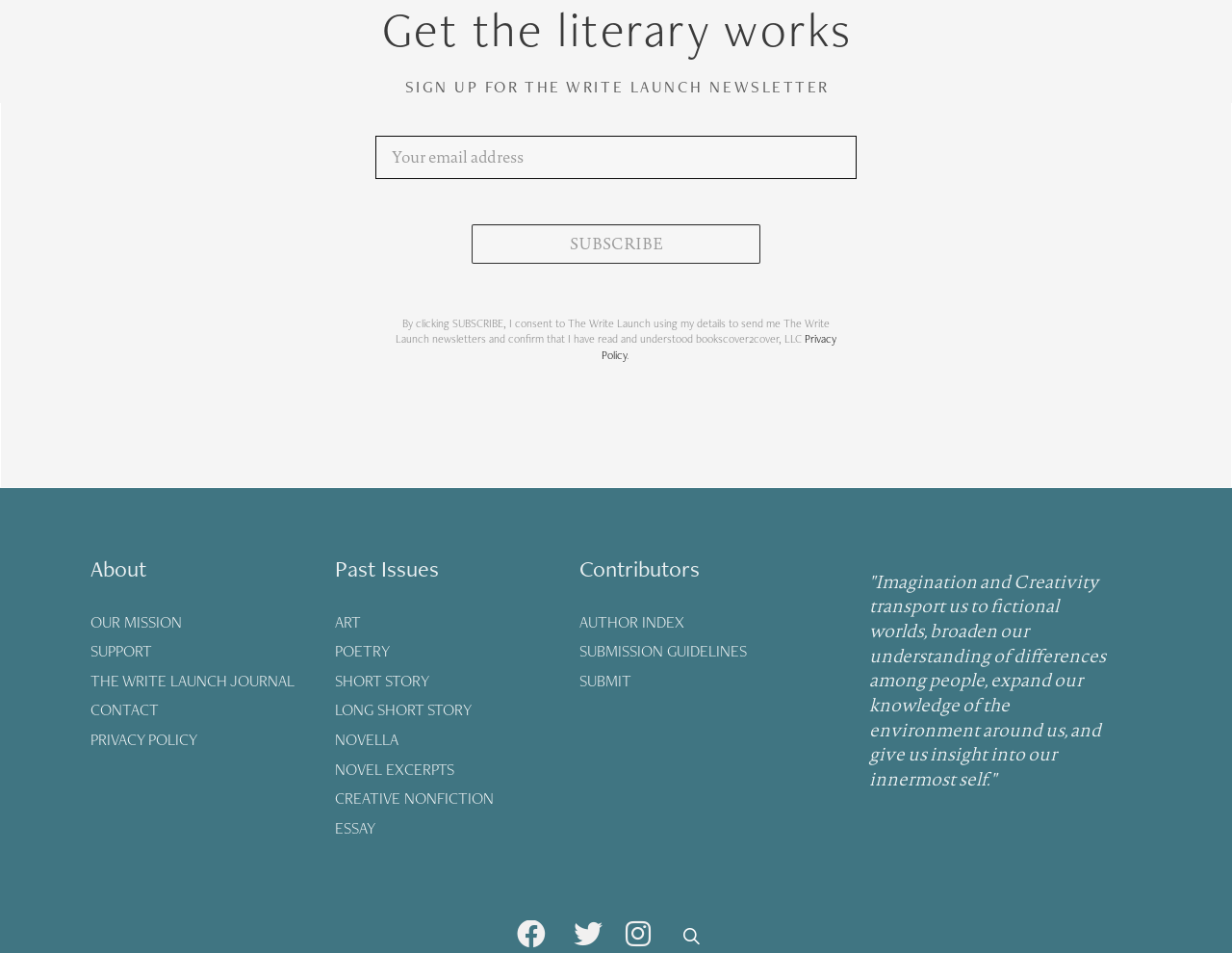Find the bounding box coordinates of the element's region that should be clicked in order to follow the given instruction: "Read the privacy policy". The coordinates should consist of four float numbers between 0 and 1, i.e., [left, top, right, bottom].

[0.489, 0.348, 0.679, 0.381]